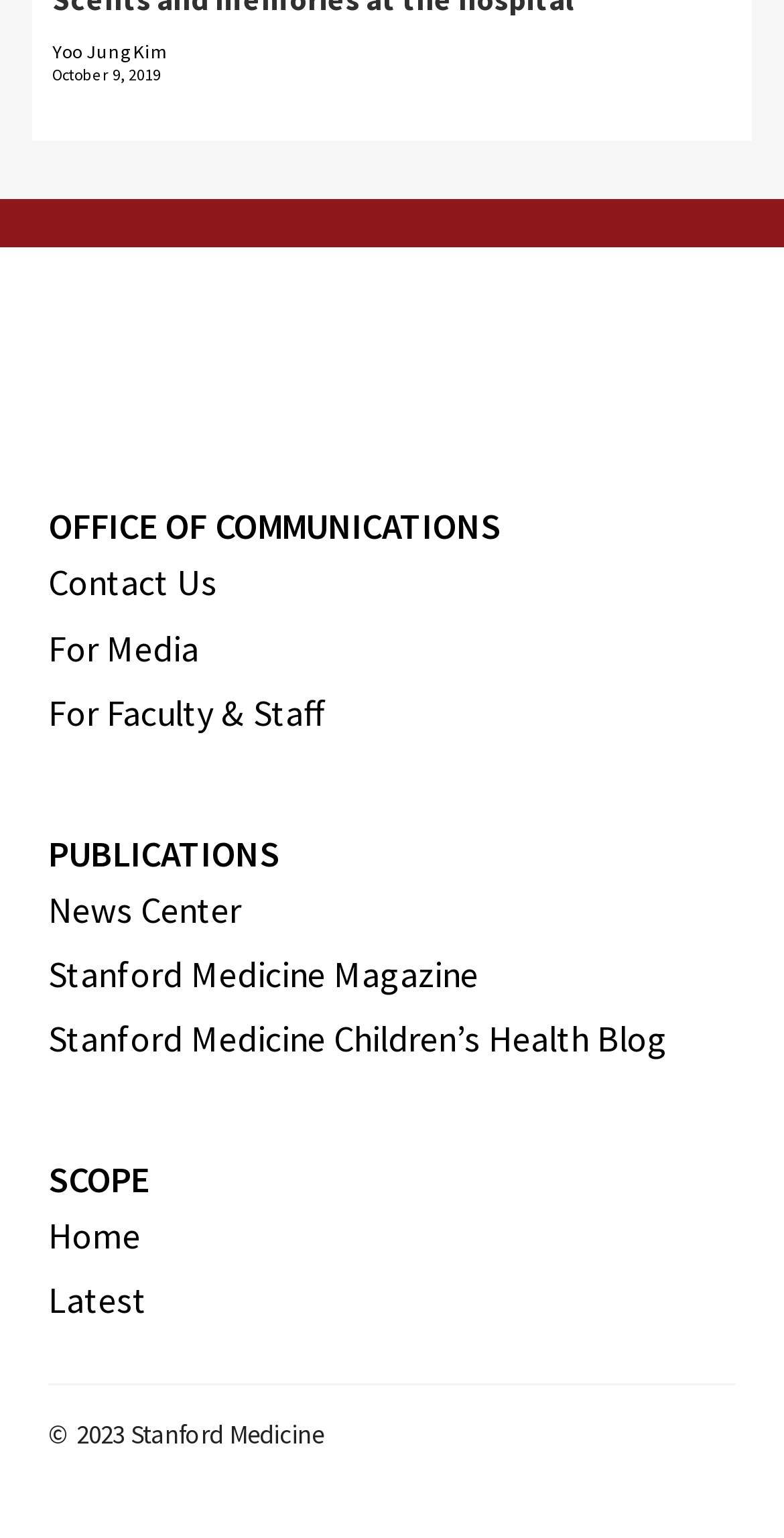Utilize the details in the image to give a detailed response to the question: What is the publication date?

The publication date is found in the top section of the webpage, where it says 'Published on' followed by a time element with the text 'October 9, 2019'.